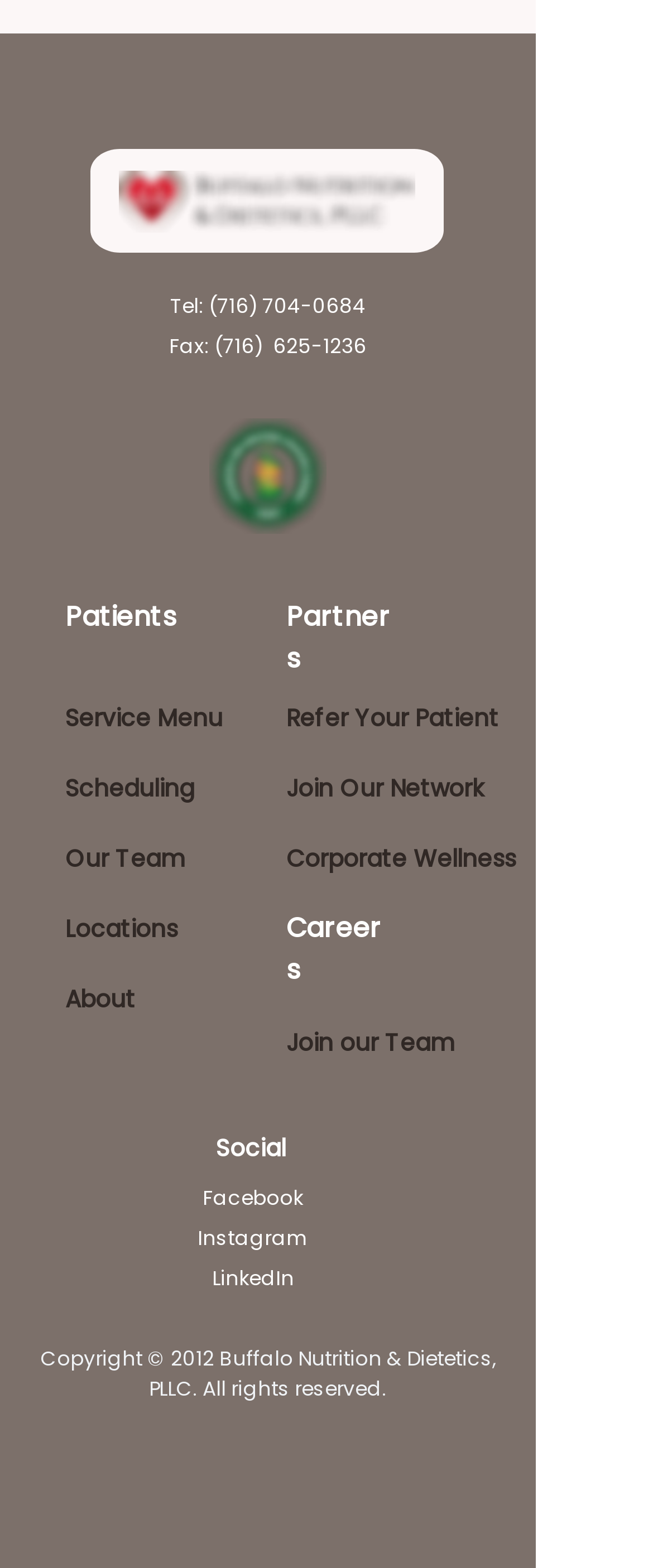How can a patient schedule an appointment?
Based on the visual details in the image, please answer the question thoroughly.

The scheduling option can be found in the link element with the text 'Scheduling' which is located under the 'Patients' heading. This suggests that patients can schedule an appointment through this link.